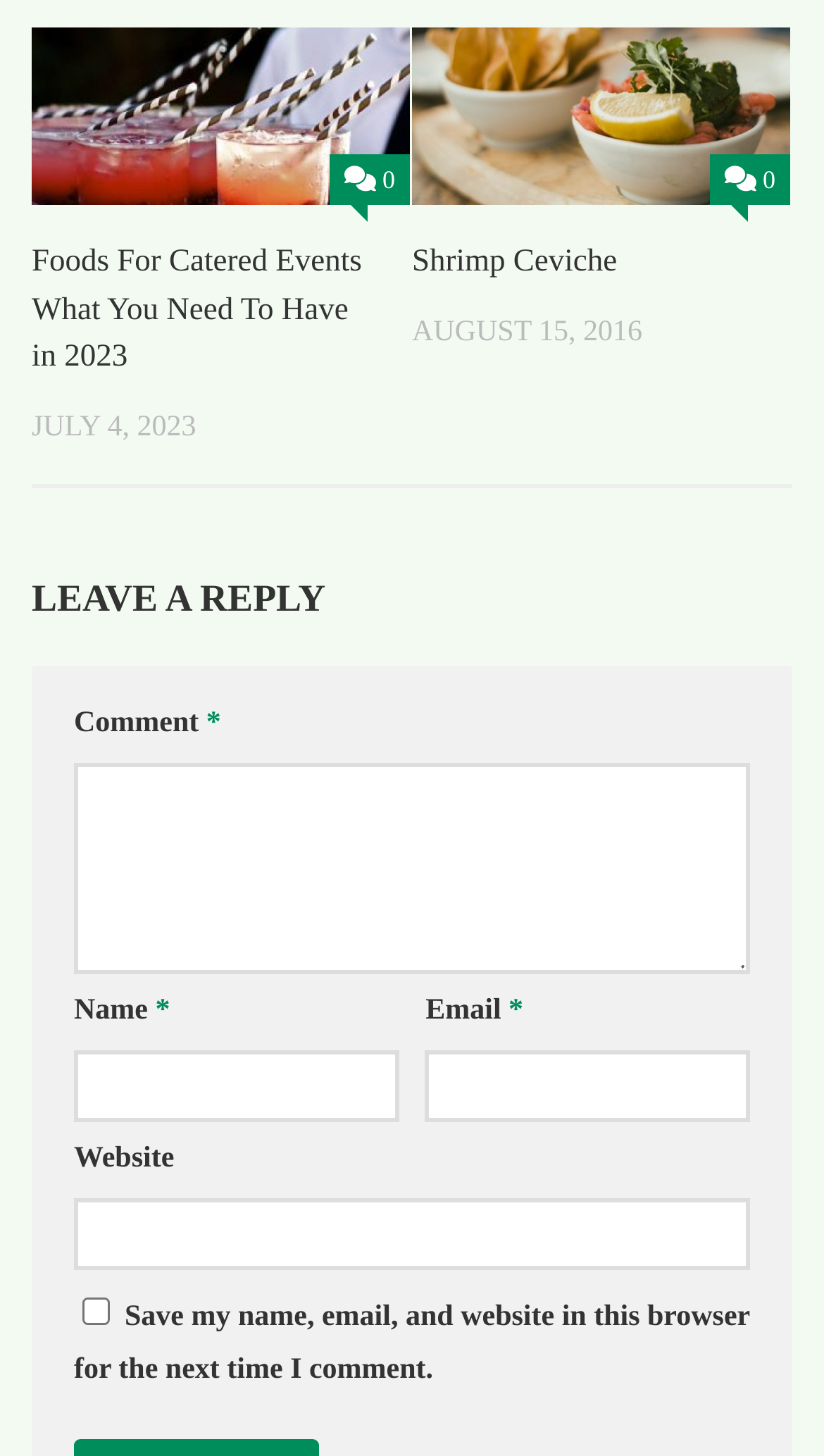Please provide the bounding box coordinates for the element that needs to be clicked to perform the instruction: "Click the link to read about shrimp ceviche". The coordinates must consist of four float numbers between 0 and 1, formatted as [left, top, right, bottom].

[0.5, 0.019, 0.959, 0.141]